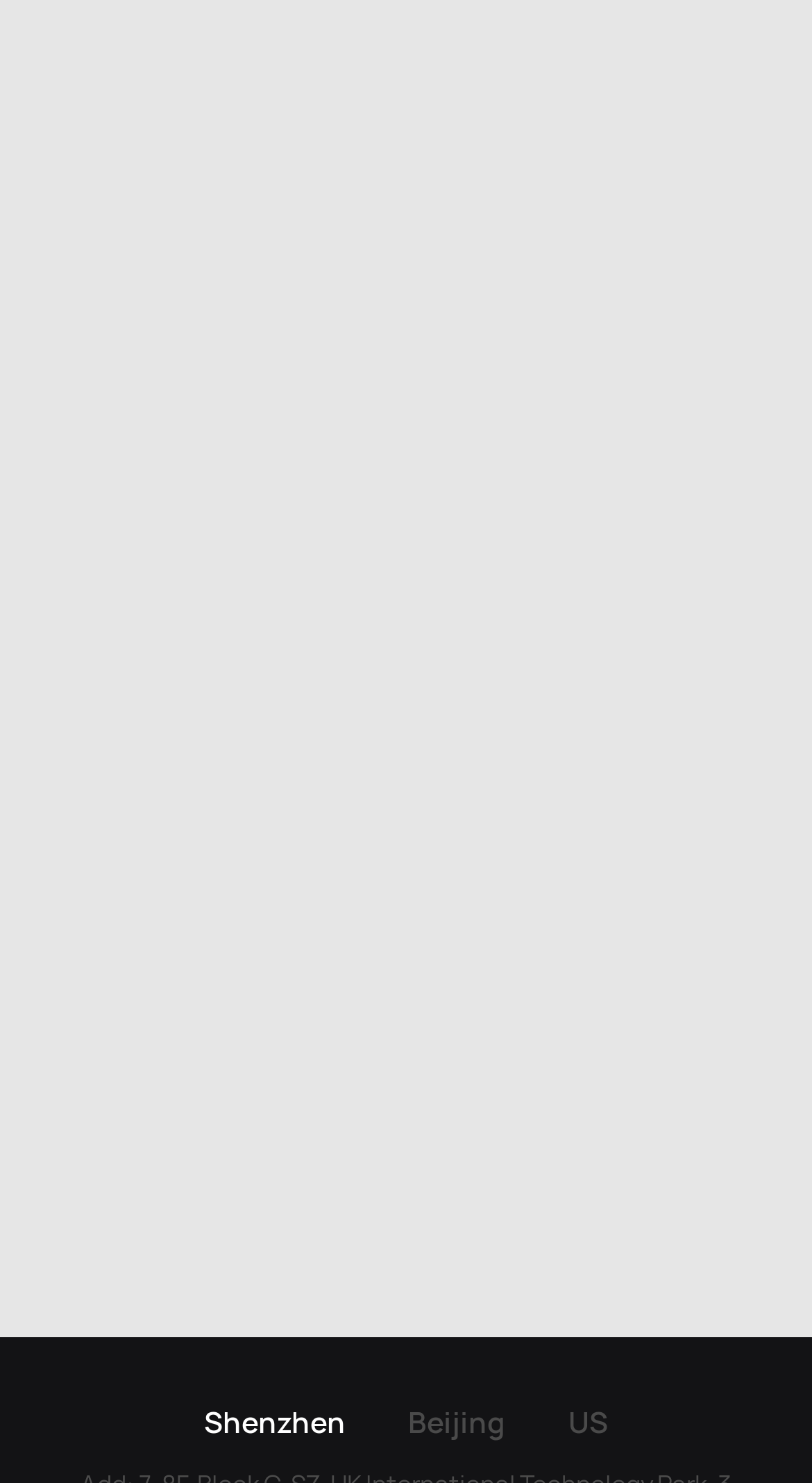Identify the bounding box coordinates of the area you need to click to perform the following instruction: "Learn about DeepRoute.ai's partnership with Hong Kong University".

[0.038, 0.494, 0.962, 0.528]